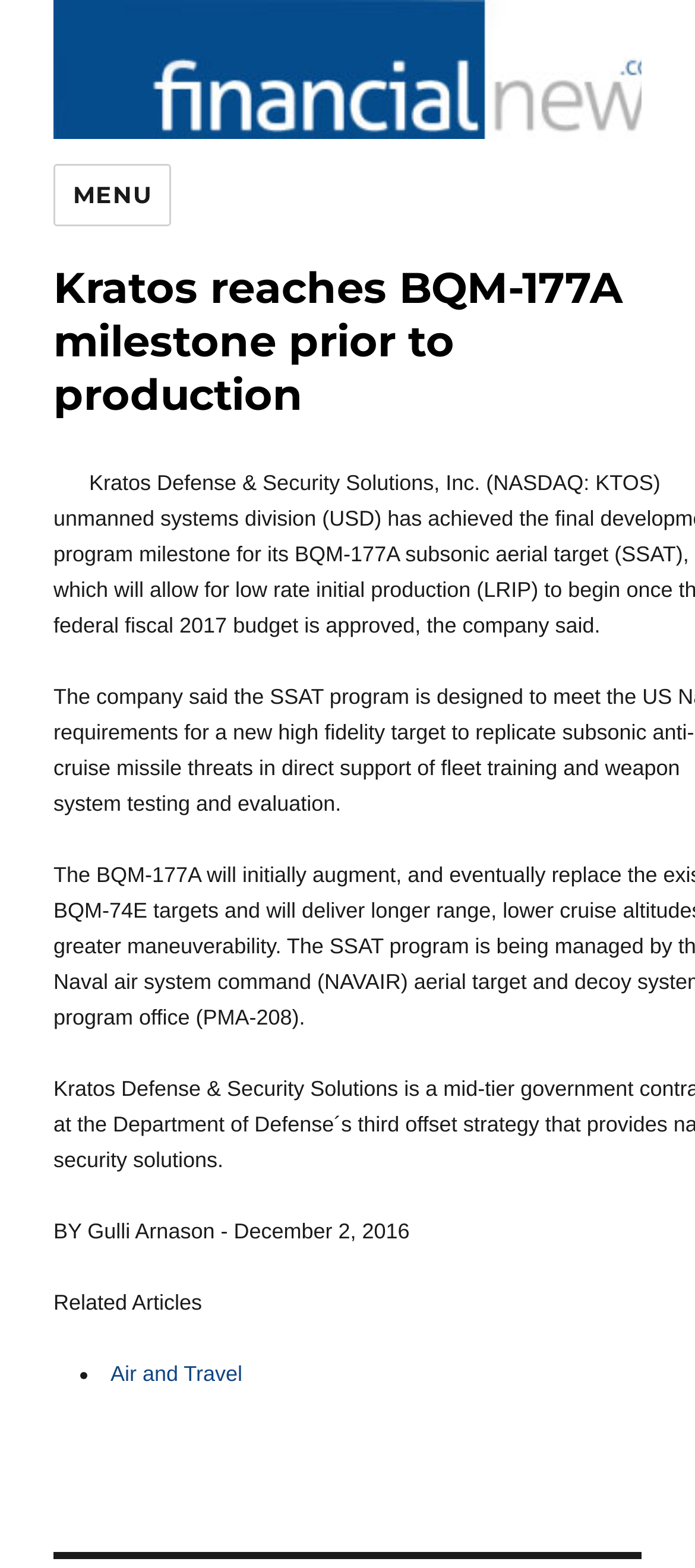Identify the bounding box for the UI element described as: "Menu". The coordinates should be four float numbers between 0 and 1, i.e., [left, top, right, bottom].

[0.077, 0.105, 0.247, 0.144]